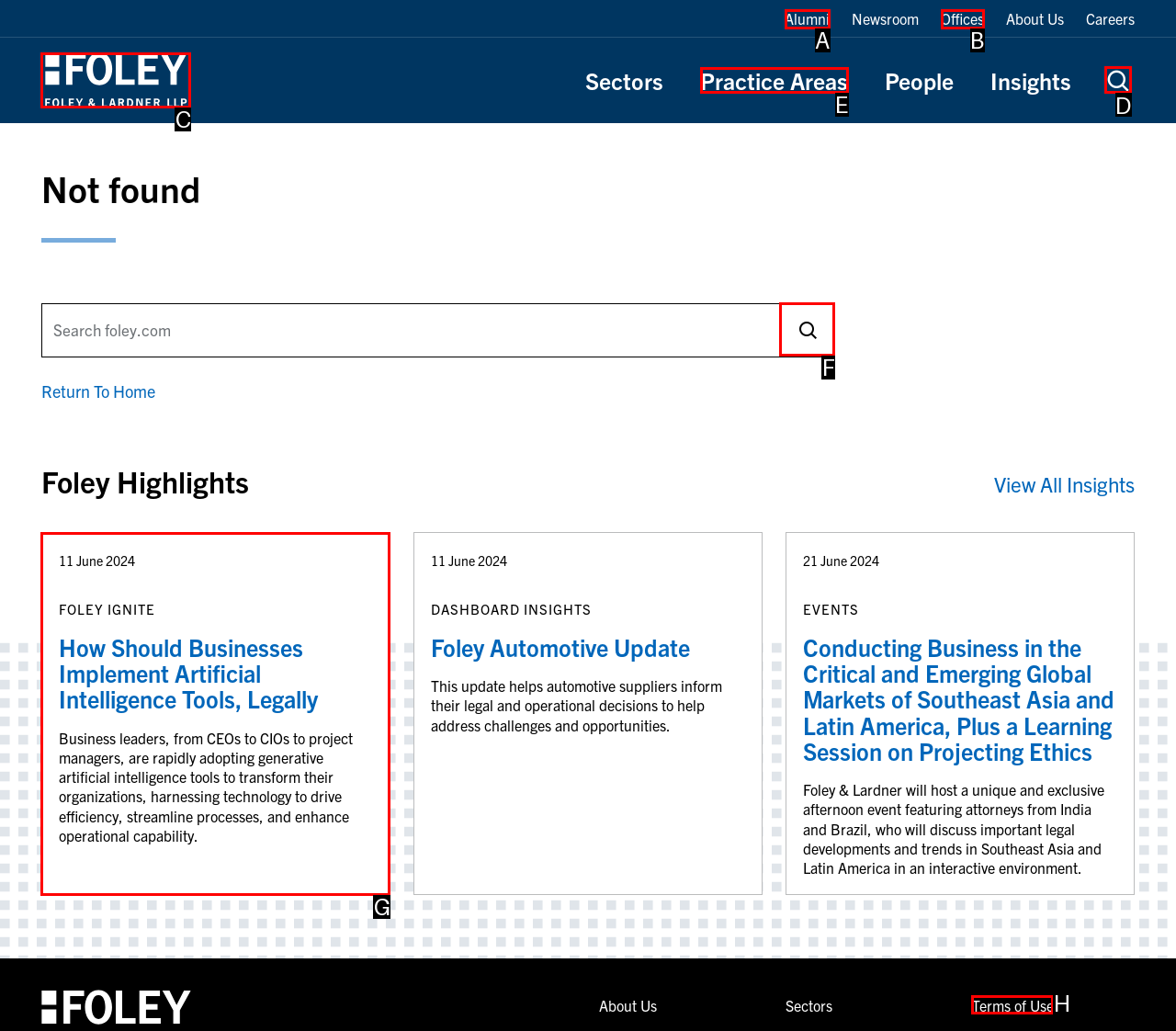Please determine which option aligns with the description: read more. Respond with the option’s letter directly from the available choices.

None